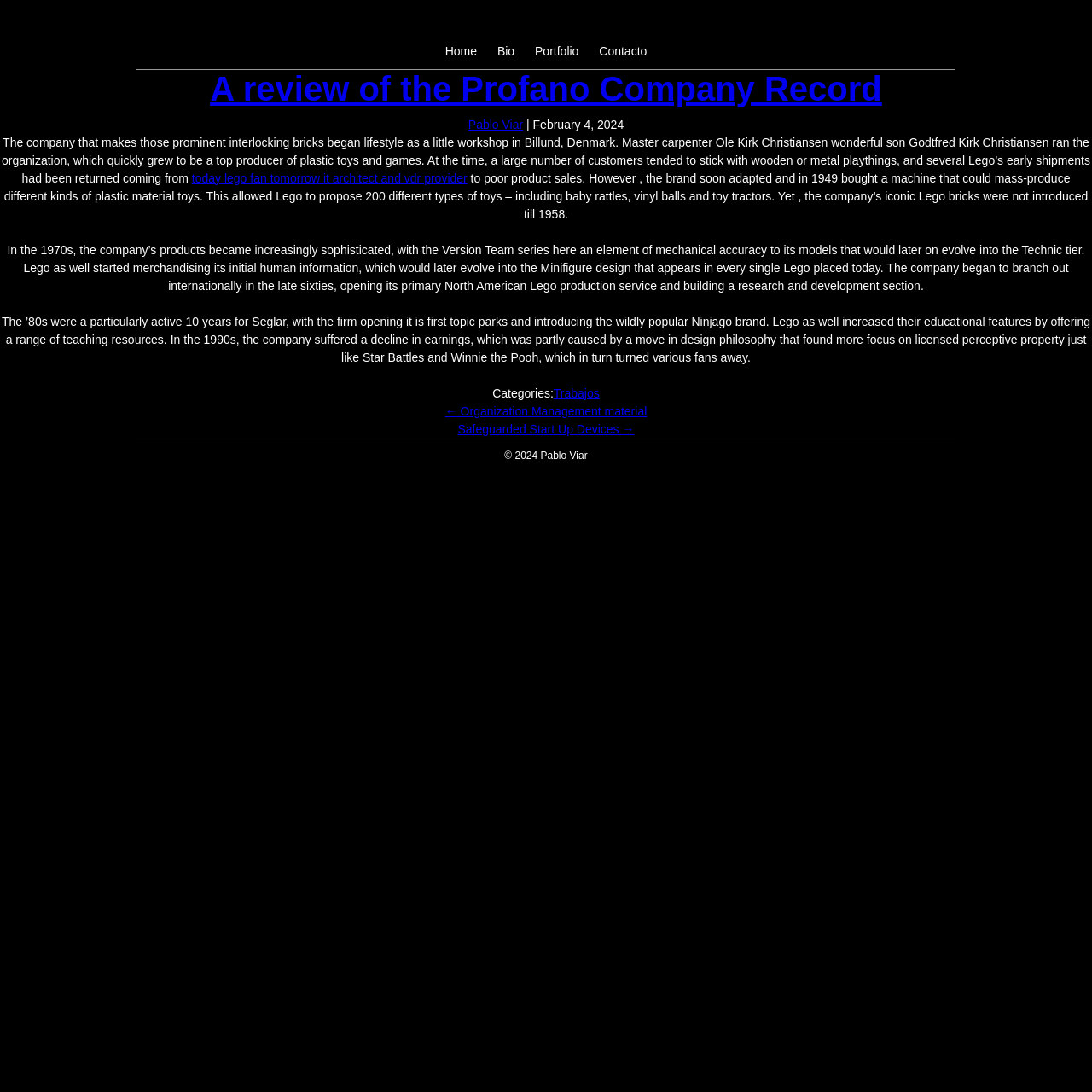Explain in detail what you observe on this webpage.

This webpage is a review of the Profano Company Record. At the top, there are four links: "Home", "Bio", "Portfolio", and "Contacto", aligned horizontally and centered. Below these links, there is a large header section that spans the entire width of the page. The header contains the title "A review of the Profano Company Record" in a large font, followed by a link to the same title, and then the author's name "Pablo Viar" and the date "February 4, 2024".

The main content of the page is an article that occupies most of the page's width. The article is divided into several paragraphs of text, which describe the history of the Lego company, from its humble beginnings as a small workshop in Denmark to its growth into a top producer of plastic toys. The text also mentions the company's iconic Lego bricks, its expansion into international markets, and its introduction of new product lines such as the Technic tier and the Minifigure design.

At the bottom of the page, there is a footer section that contains a category list with a single link to "Trabajos". Below the footer, there is a navigation section with two links: "← Organization Management material" and "Safeguarded Start Up Devices →". Finally, at the very bottom of the page, there is a copyright notice that reads "© 2024 Pablo Viar".